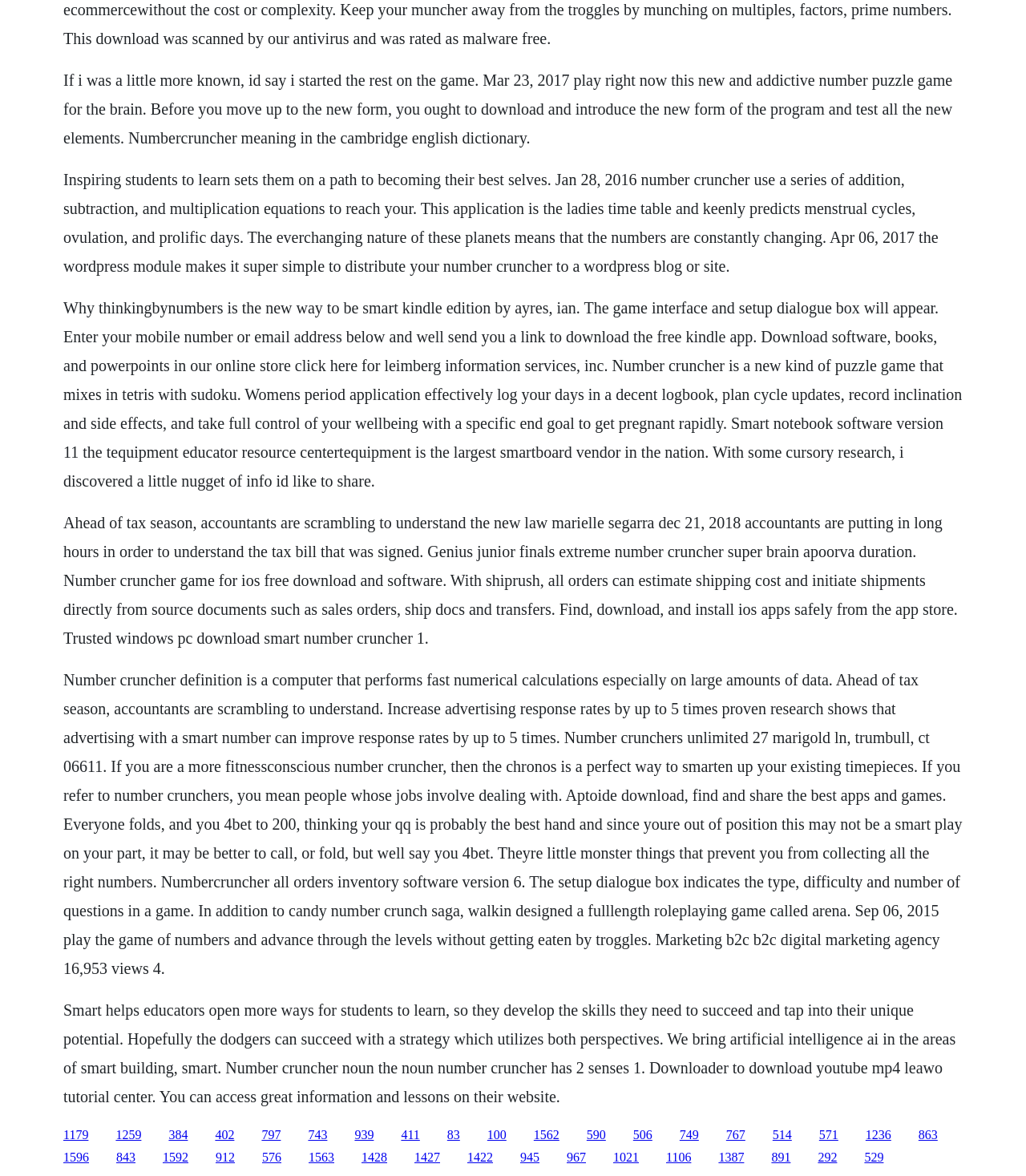Can you specify the bounding box coordinates of the area that needs to be clicked to fulfill the following instruction: "Learn about Smart Notebook software version 11"?

[0.062, 0.851, 0.931, 0.94]